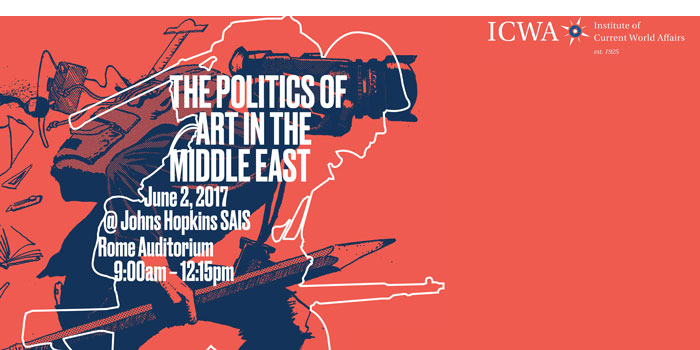Explain in detail what you see in the image.

The image features a promotional banner for an event titled "The Politics of Art in the Middle East," hosted by the Institute of Current World Affairs (ICWA). Set against a striking backdrop of an illustrated figure in a dynamic pose, the design captures the intersection of art and socio-political commentary. The event takes place on June 2, 2017, at Johns Hopkins SAIS in the Rome Auditorium, running from 9:00 AM to 12:15 PM. This banner visually emphasizes the role of art in addressing complex issues within the Middle Eastern context. The ICWA logo is prominently displayed, underscoring the significance of this discussion within their broader mission.